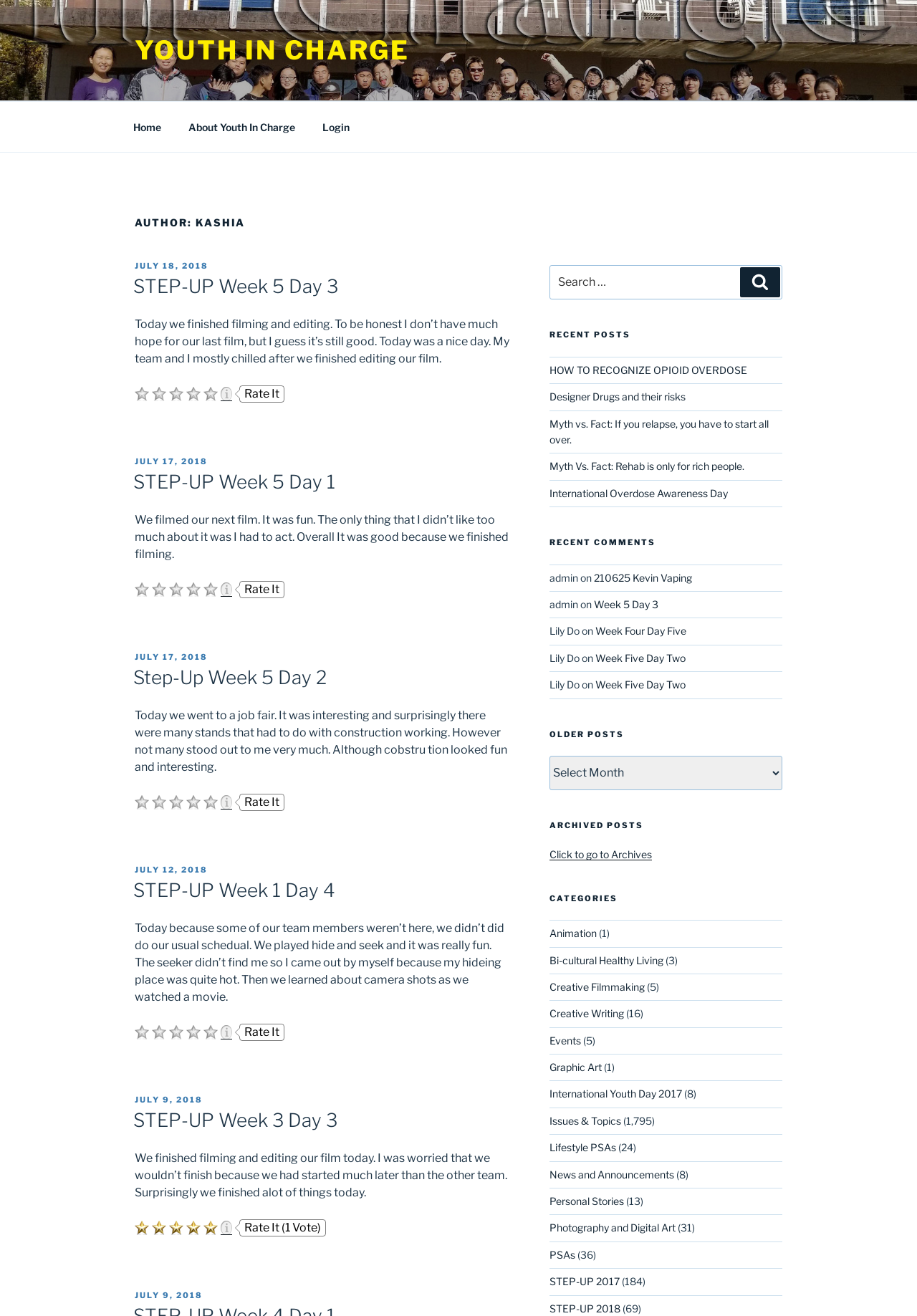Refer to the image and provide an in-depth answer to the question: 
How many 'Rate It' tables are on this webpage?

I searched for the 'Rate It' tables by looking for the LayoutTableCell elements with the text 'Rate It' and found five of them, one in each article element [169], [170], [171], [172], and [173].